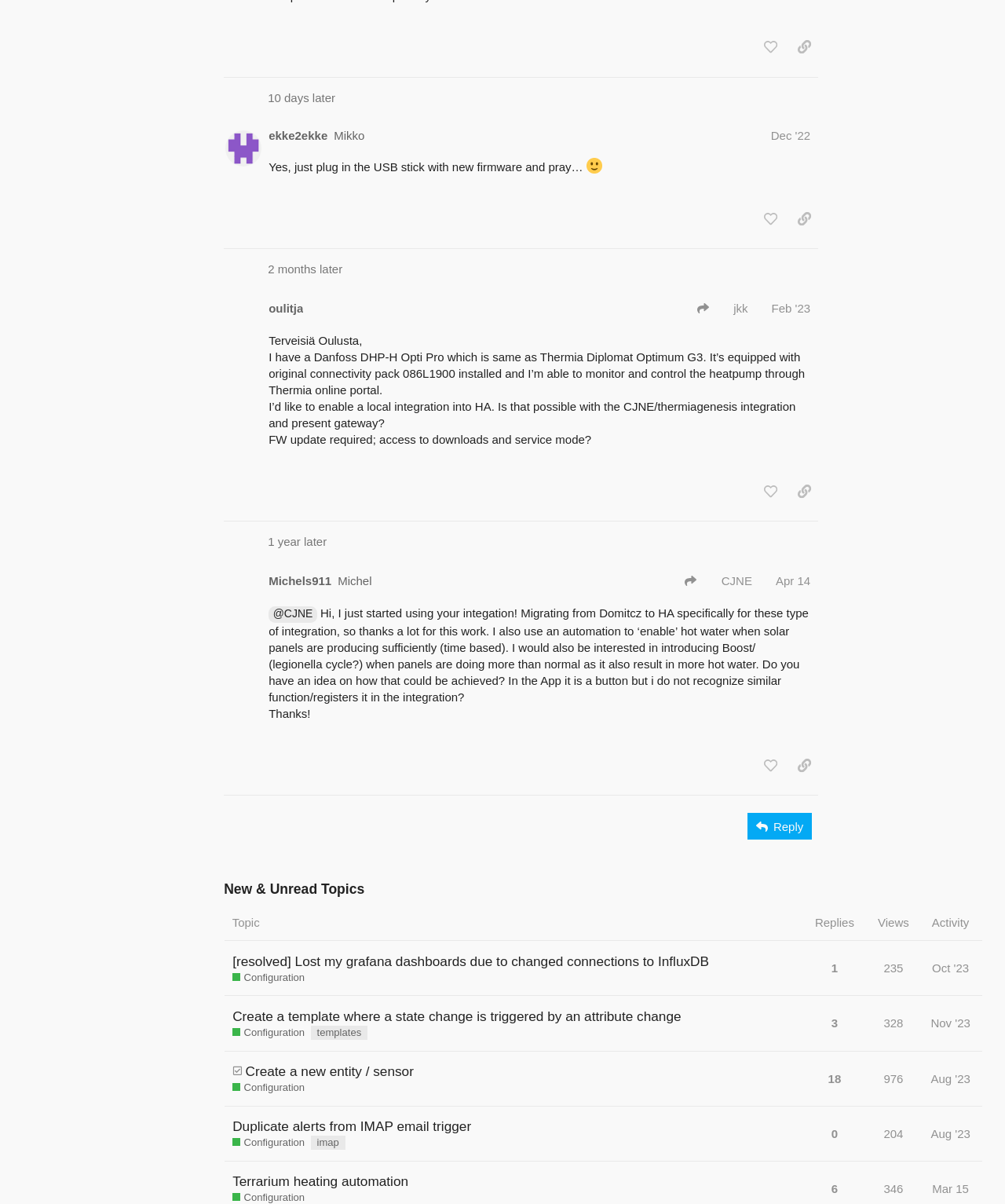Identify the bounding box for the given UI element using the description provided. Coordinates should be in the format (top-left x, top-left y, bottom-right x, bottom-right y) and must be between 0 and 1. Here is the description: @CJNE

[0.267, 0.504, 0.316, 0.517]